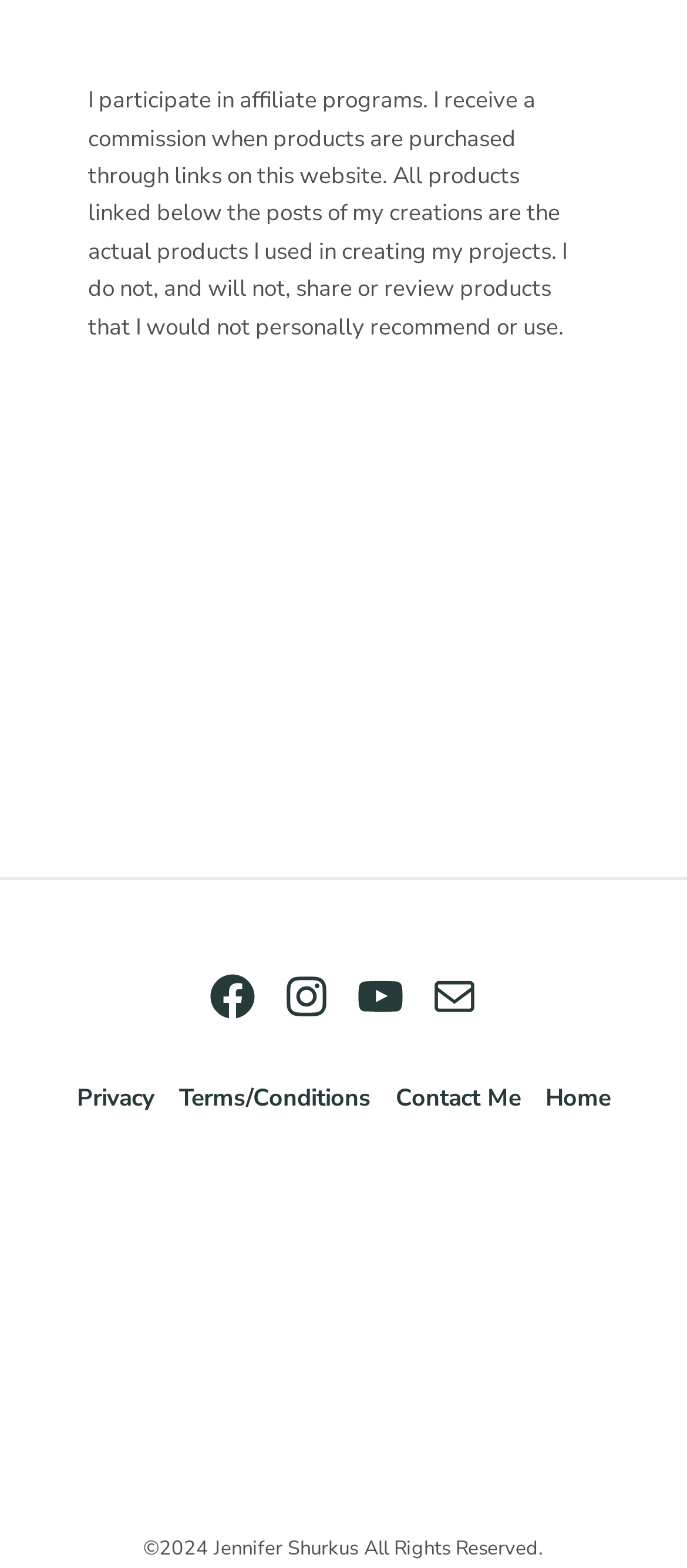Kindly determine the bounding box coordinates of the area that needs to be clicked to fulfill this instruction: "Check the prices".

None